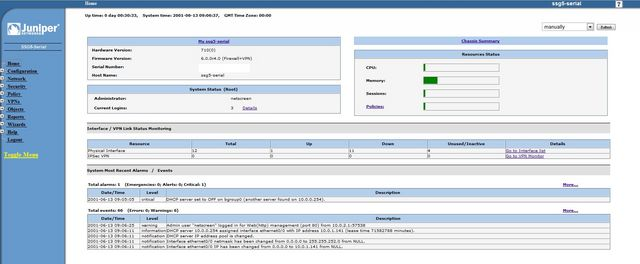Provide a comprehensive description of the image.

The image displays the web interface of a Juniper SSG 5 security device, showcasing the system's status and resource management. At the top, it shows fields for "Hardware Version," "Firmware Version," and "Serial Number," providing essential identification details of the device. The interface also prominently features a "Resource Summary" section, which indicates CPU and memory usage levels with graphical meters, helping users assess the system's performance at a glance.

Below the summary, there's a table for monitoring the status of device interfaces, listing details such as total interfaces, their operational states (up or down), and associated events. The section for system log entries highlights any significant diagnostics and warnings, thus aiding troubleshooting efforts. The interface, designed with usability in mind, allows administrators to efficiently manage system settings and view critical alerts, epitomizing the functionality expected from modern network security management tools.